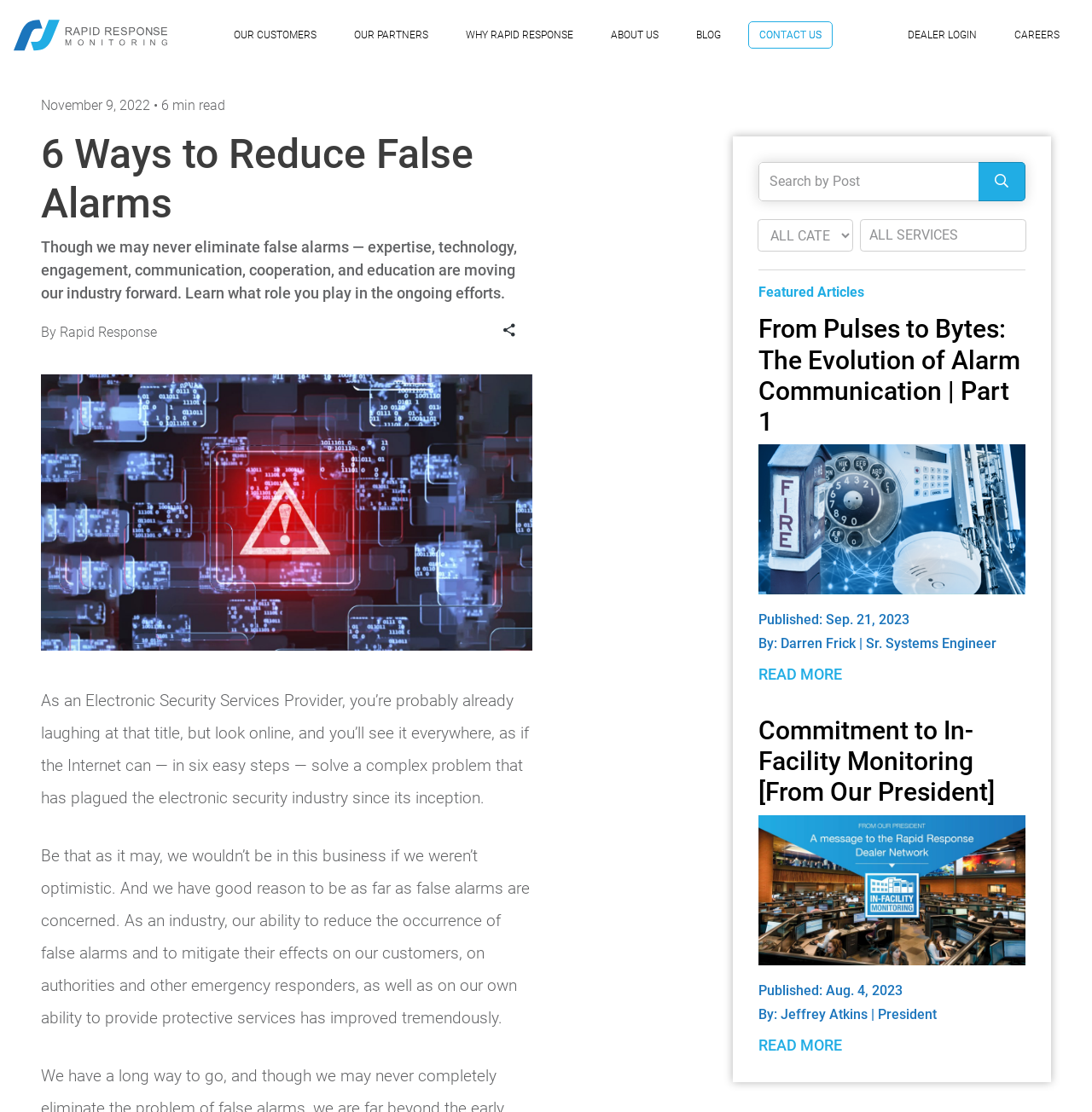Answer the question with a single word or phrase: 
What is the company name?

Rapid Response Monitoring Services